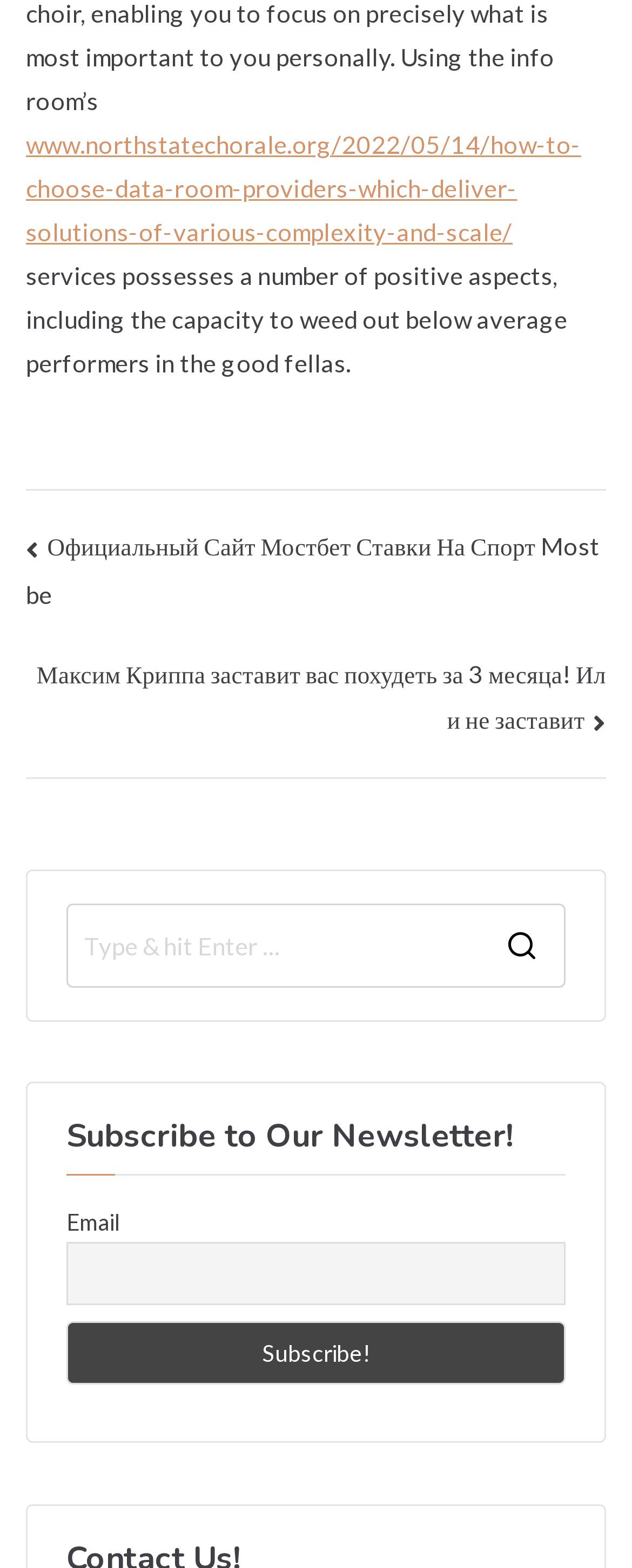What type of content is the website primarily about?
Please answer the question with as much detail and depth as you can.

The first link on the webpage has a URL that mentions 'how to choose data room providers', which suggests that the website is primarily about data room providers and related topics.